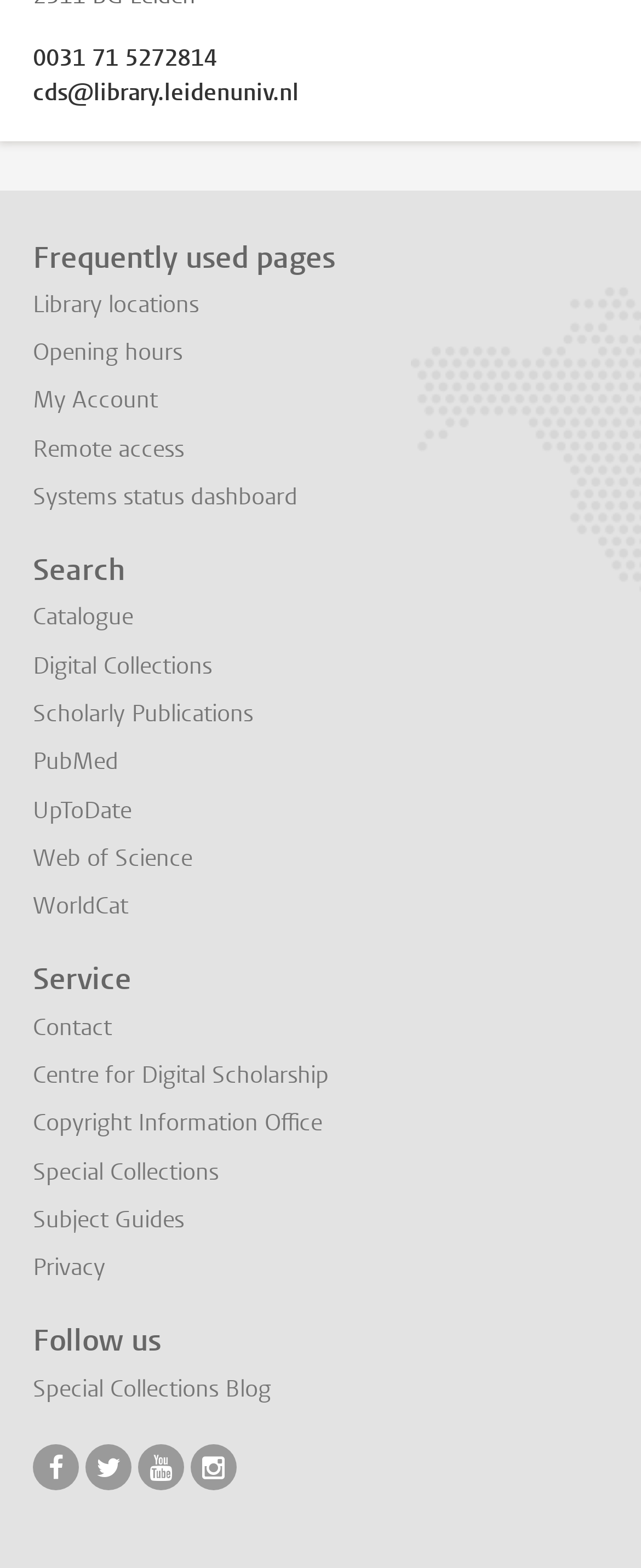Please find the bounding box coordinates (top-left x, top-left y, bottom-right x, bottom-right y) in the screenshot for the UI element described as follows: News & Events

None